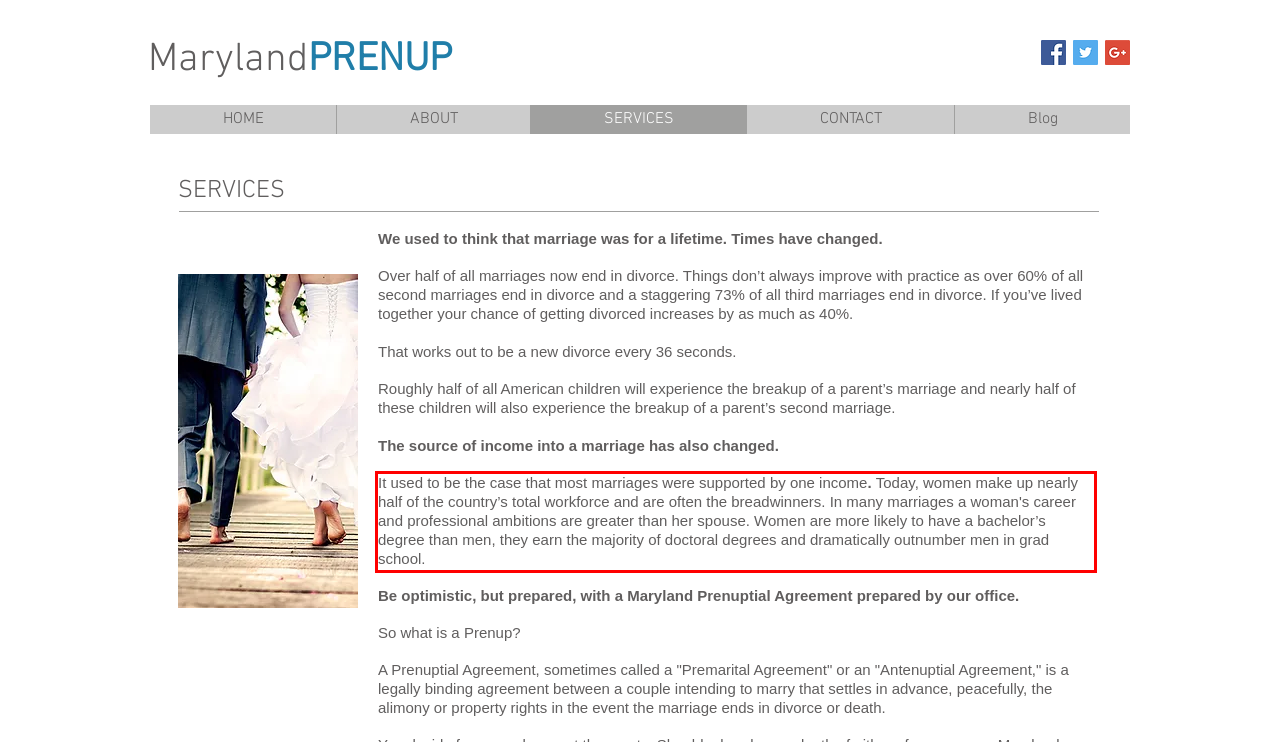Observe the screenshot of the webpage that includes a red rectangle bounding box. Conduct OCR on the content inside this red bounding box and generate the text.

It used to be the case that most marriages were supported by one income. Today, women make up nearly half of the country’s total workforce and are often the breadwinners. In many marriages a woman's career and professional ambitions are greater than her spouse. Women are more likely to have a bachelor’s degree than men, they earn the majority of doctoral degrees and dramatically outnumber men in grad school.